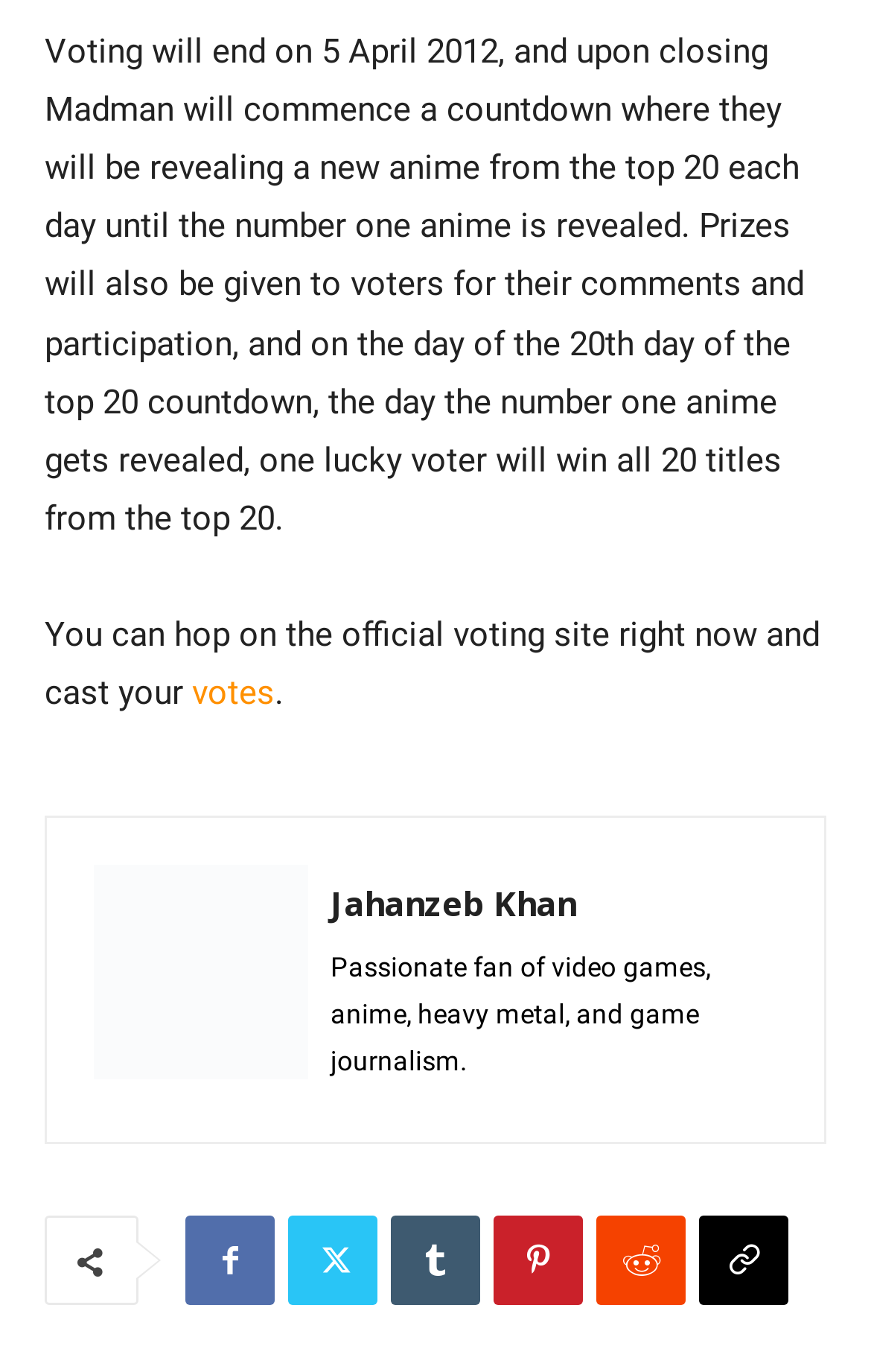Use a single word or phrase to answer the question: Who is the author of the article?

Jahanzeb Khan